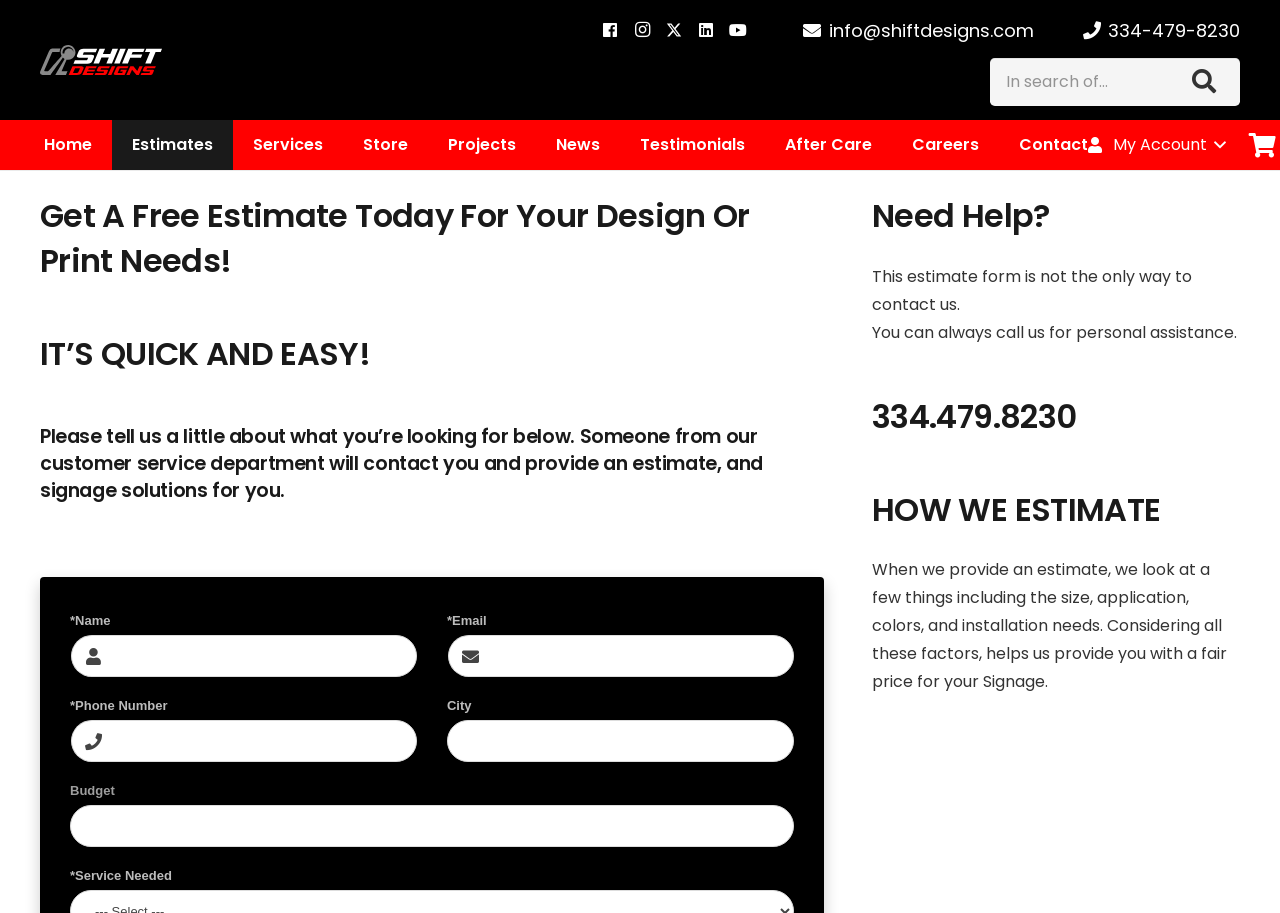What factors are considered when providing an estimate?
Please respond to the question with a detailed and well-explained answer.

According to the webpage, when providing an estimate, the company considers several factors, including the size of the signage, its application, the colors used, and the installation needs. These factors are used to provide a fair price for the signage.